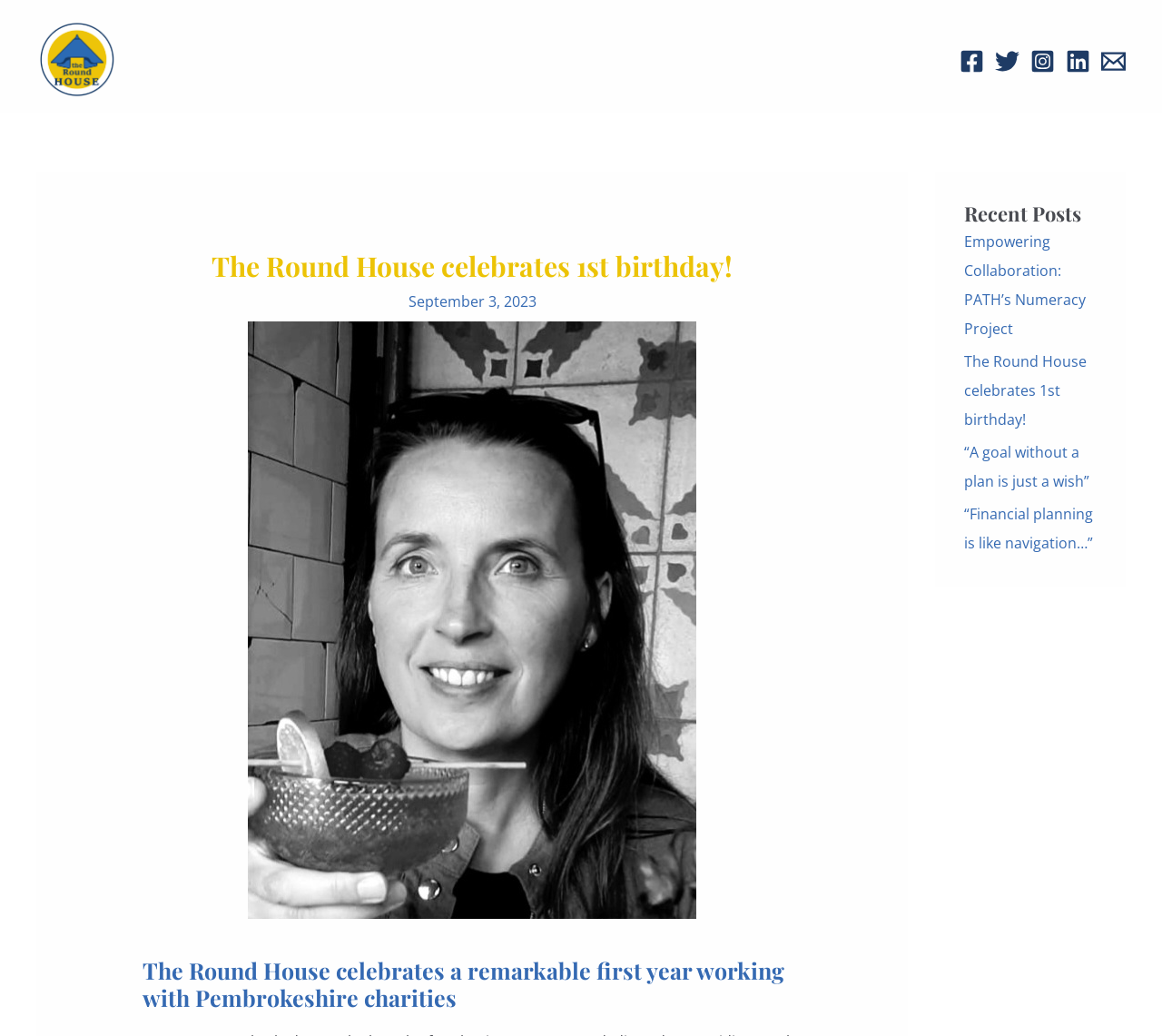Give the bounding box coordinates for the element described as: "aria-label="Instagram"".

[0.887, 0.047, 0.908, 0.071]